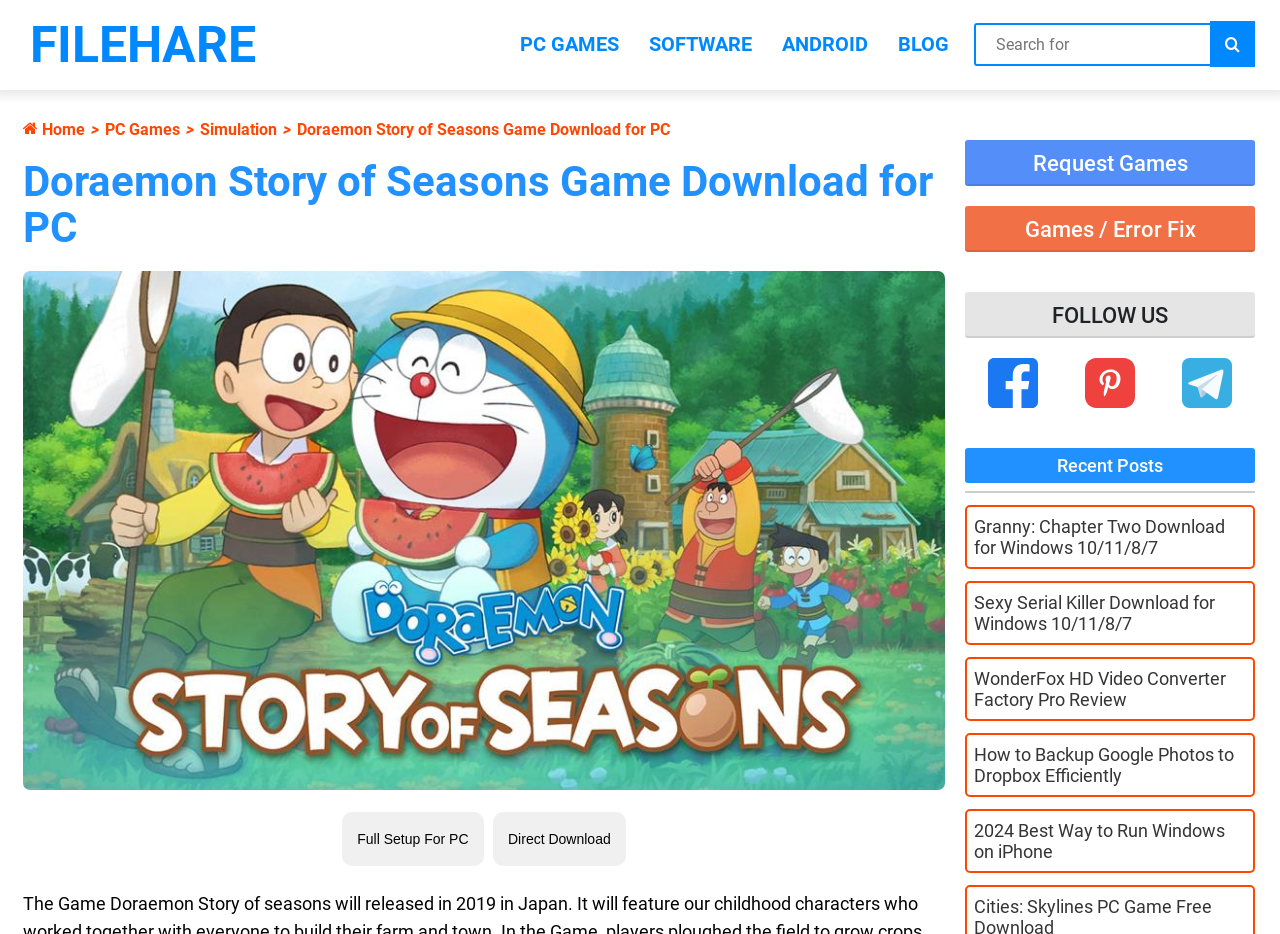Using floating point numbers between 0 and 1, provide the bounding box coordinates in the format (top-left x, top-left y, bottom-right x, bottom-right y). Locate the UI element described here: Simulation

[0.156, 0.128, 0.216, 0.149]